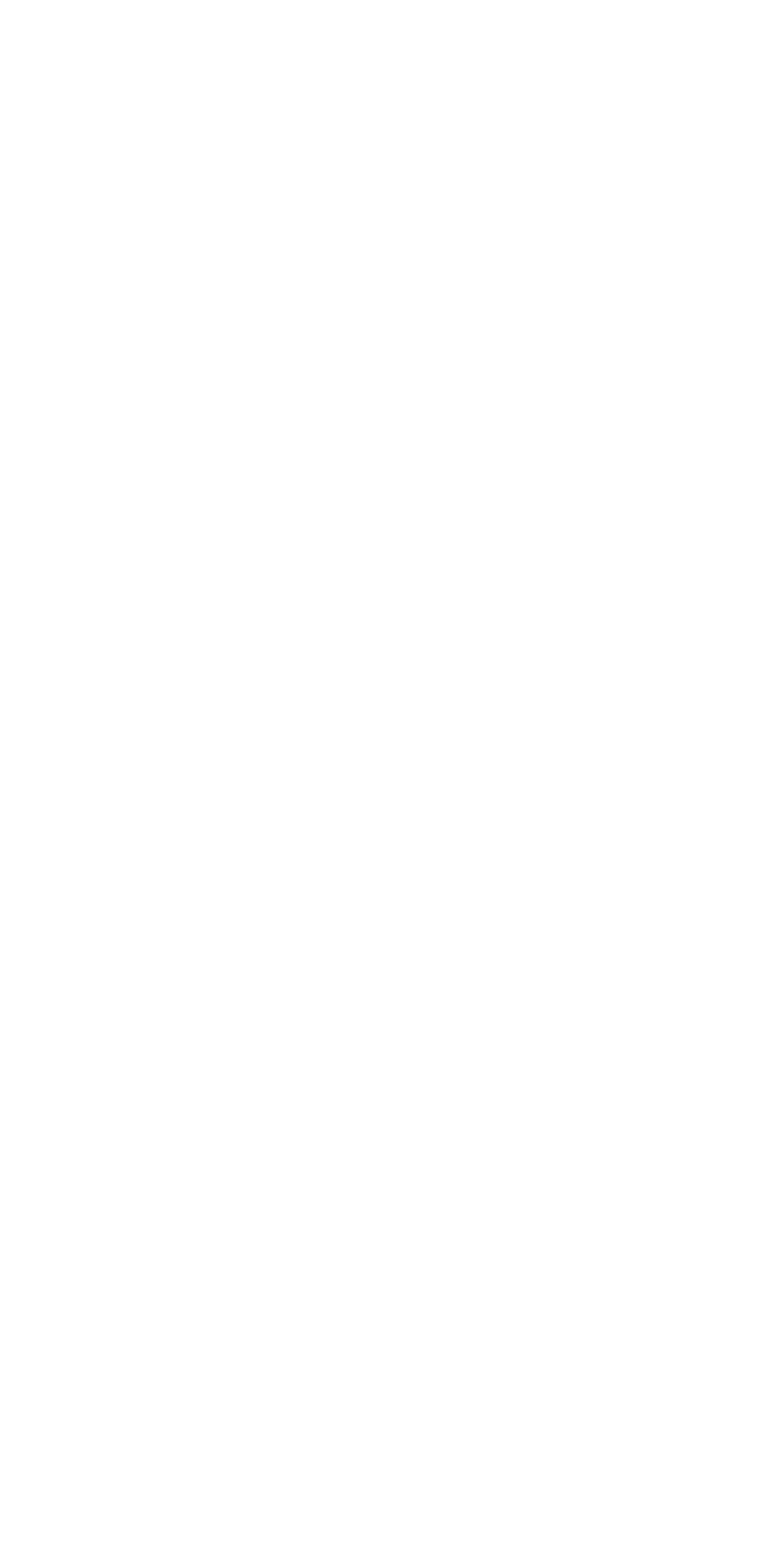Answer with a single word or phrase: 
How many partner types are mentioned?

2